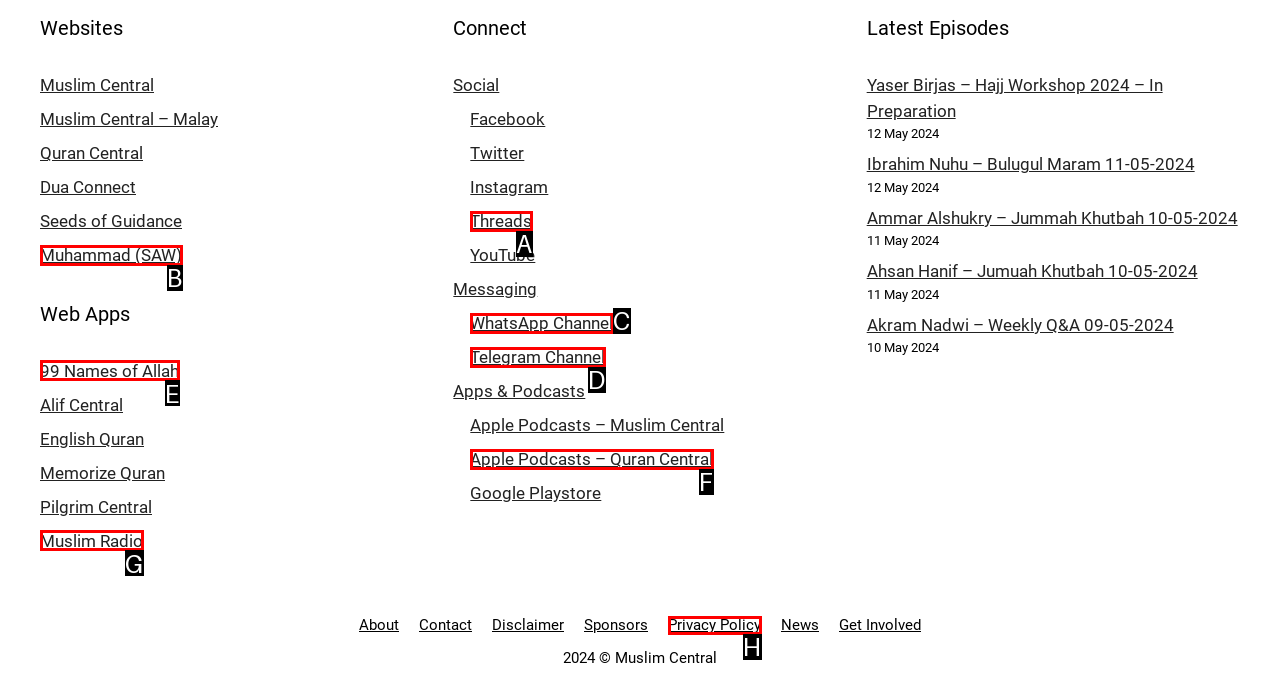Select the correct option based on the description: Telegram Channel
Answer directly with the option’s letter.

D